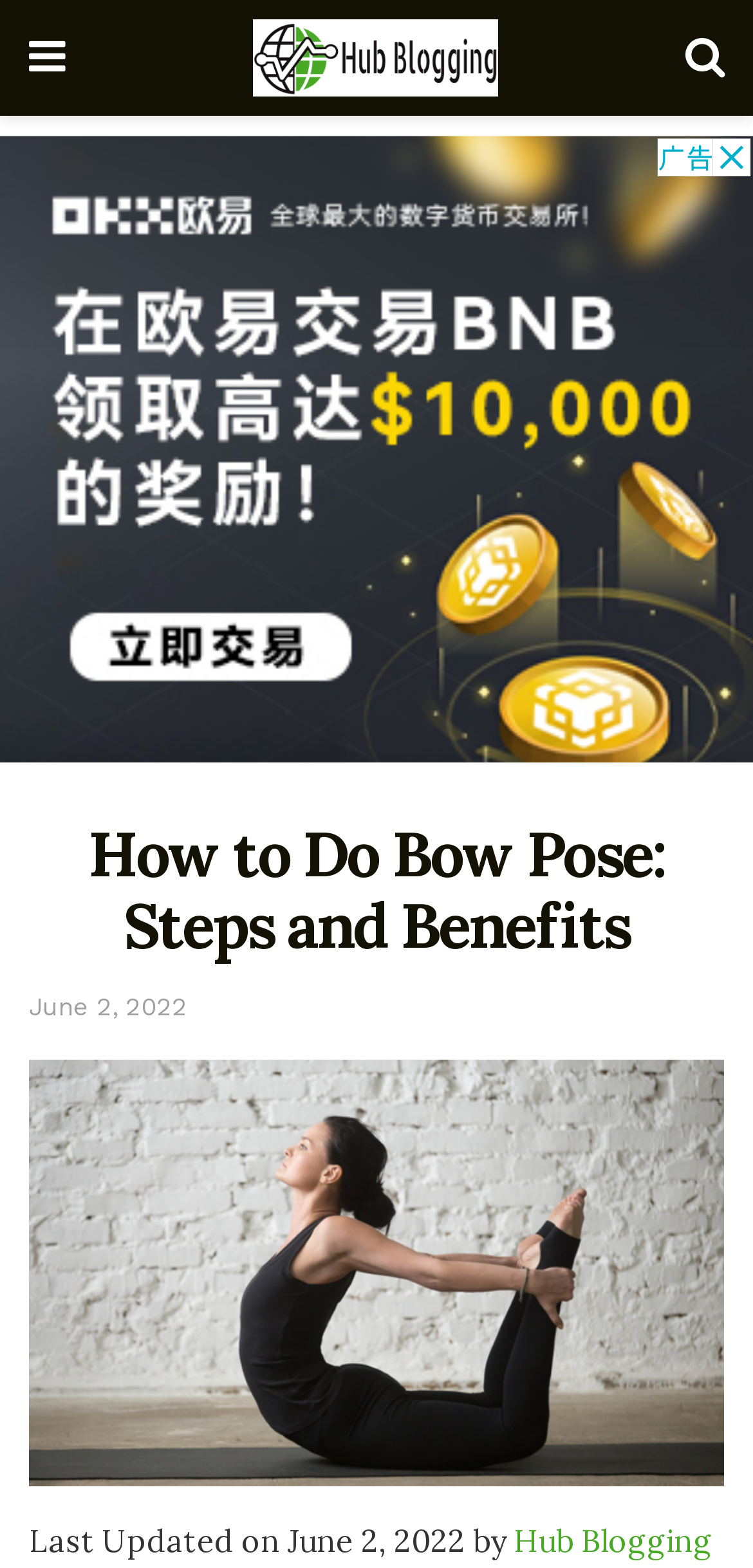Predict the bounding box coordinates for the UI element described as: "alt="Hub Blogging"". The coordinates should be four float numbers between 0 and 1, presented as [left, top, right, bottom].

[0.336, 0.012, 0.662, 0.062]